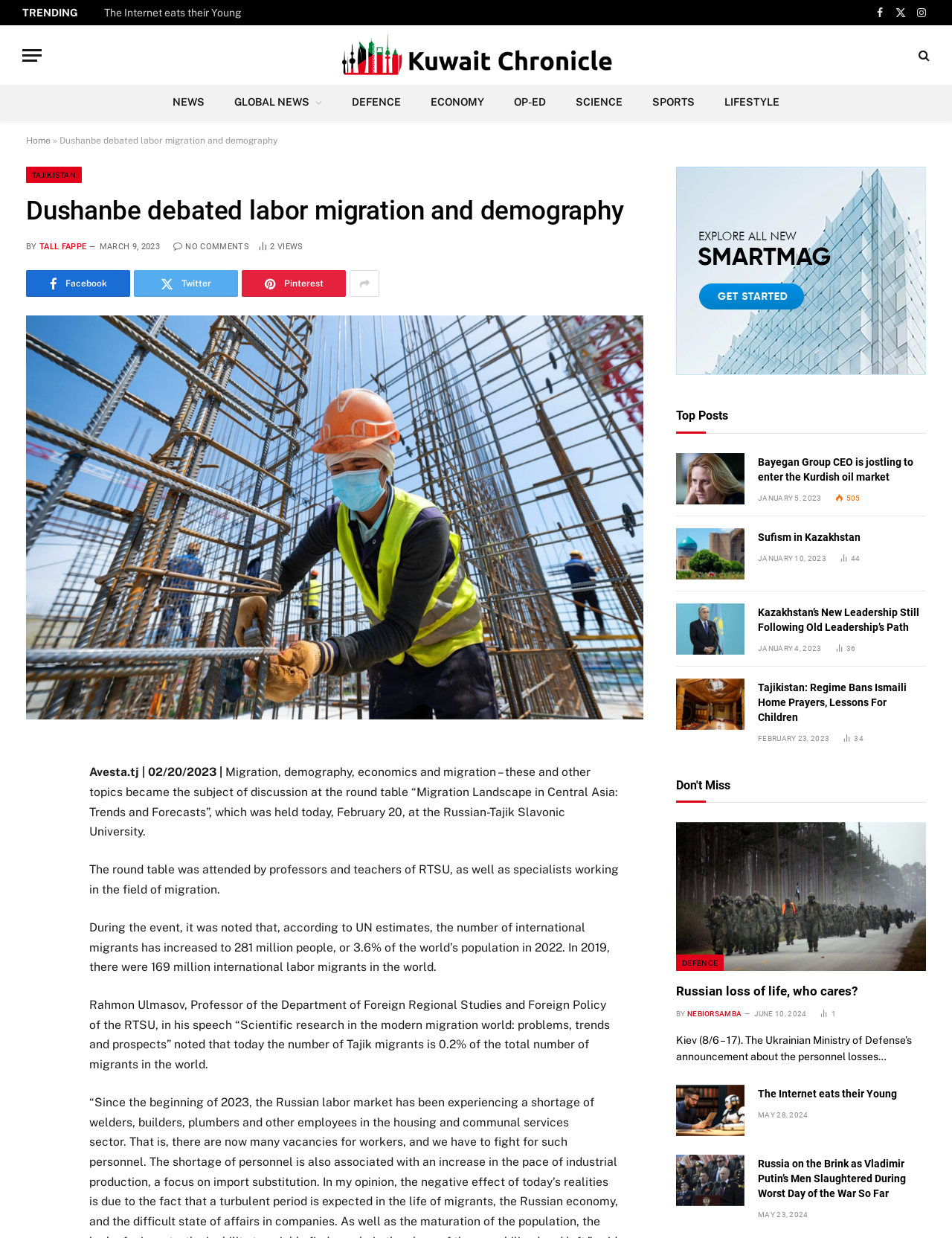Determine the bounding box coordinates of the clickable element to achieve the following action: 'Read the article 'Bayegan Group CEO is jostling to enter the Kurdish oil market''. Provide the coordinates as four float values between 0 and 1, formatted as [left, top, right, bottom].

[0.71, 0.366, 0.782, 0.407]